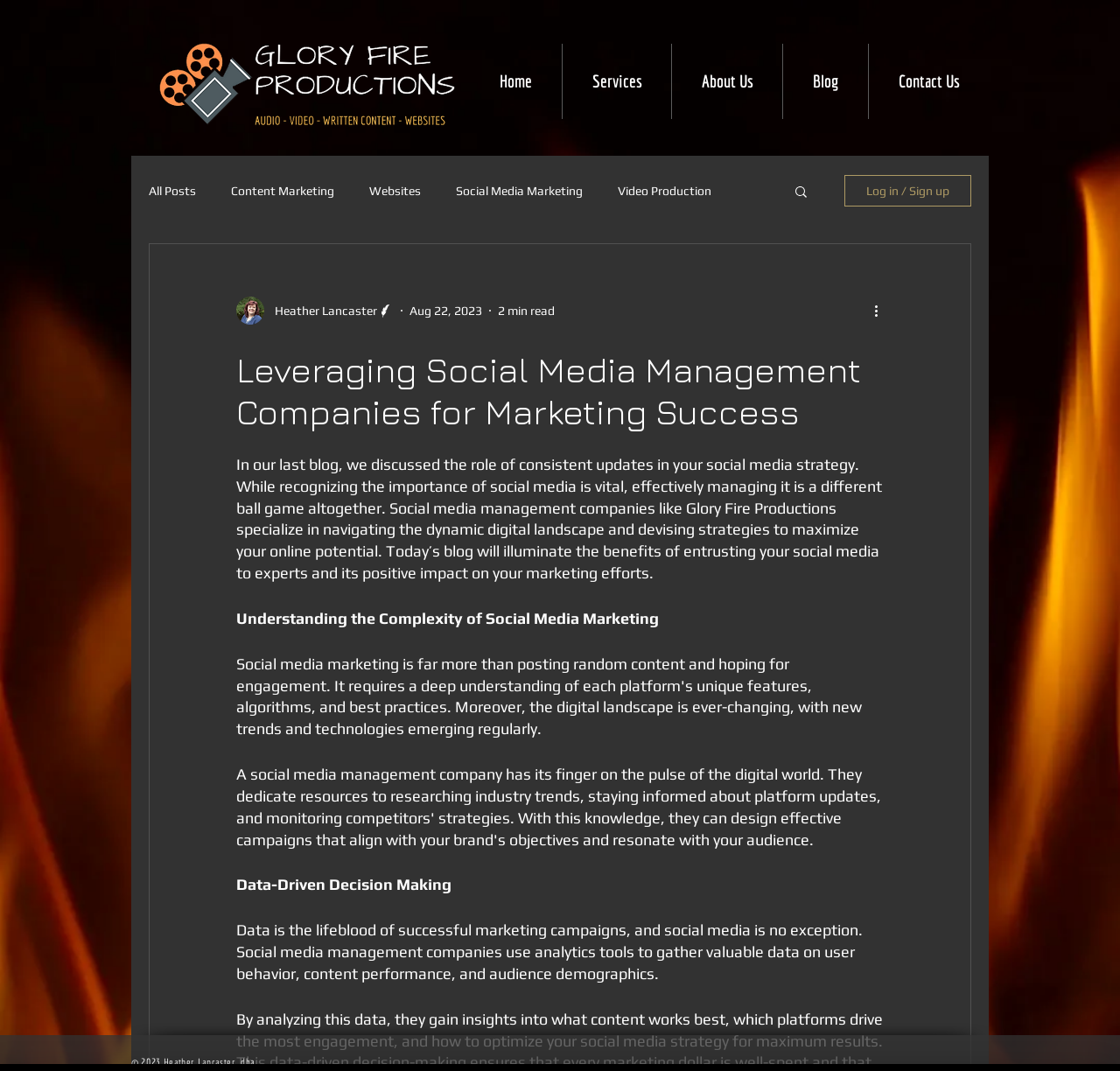What is the topic of the latest article?
Please look at the screenshot and answer using one word or phrase.

Social Media Management